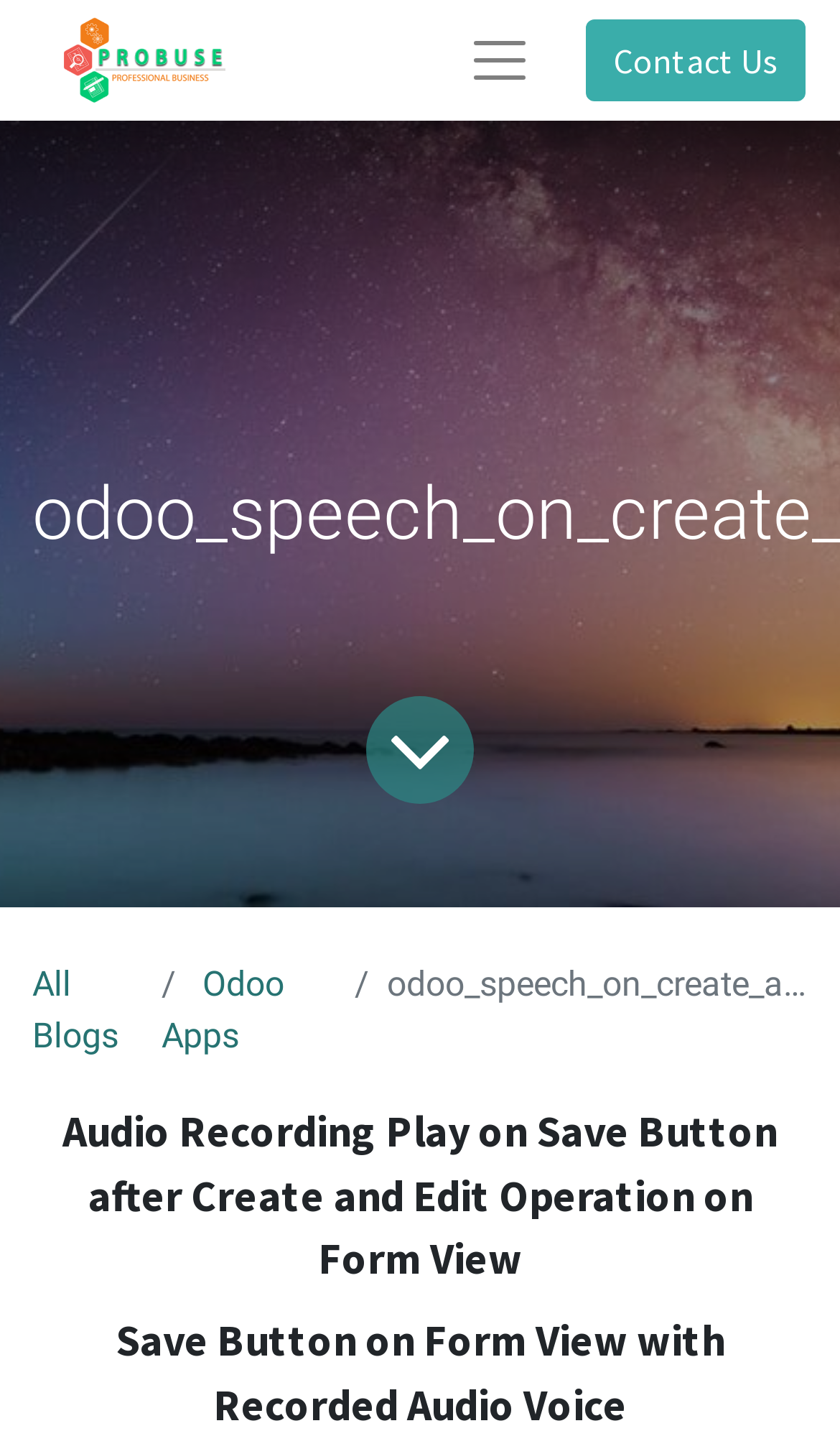Construct a thorough caption encompassing all aspects of the webpage.

The webpage appears to be a blog or article page, specifically discussing the "odoo_speech_on_create_and_edit" feature. At the top left corner, there is a logo of "Probuse Apps Demo Video Server" which is also an image. Next to the logo, there is an empty button. On the top right corner, there is a "Contact Us" link.

Below the top section, there is a link to the blog content, which is positioned above a navigation breadcrumb section. The breadcrumb section contains two links: "All Blogs" and "Odoo Apps". The "Odoo Apps" link is to the right of the "All Blogs" link.

The main content of the page is a heading that describes the audio recording play feature, which is triggered by the save button after creating and editing operations on the form view. This heading is positioned below the breadcrumb section and spans the entire width of the page.